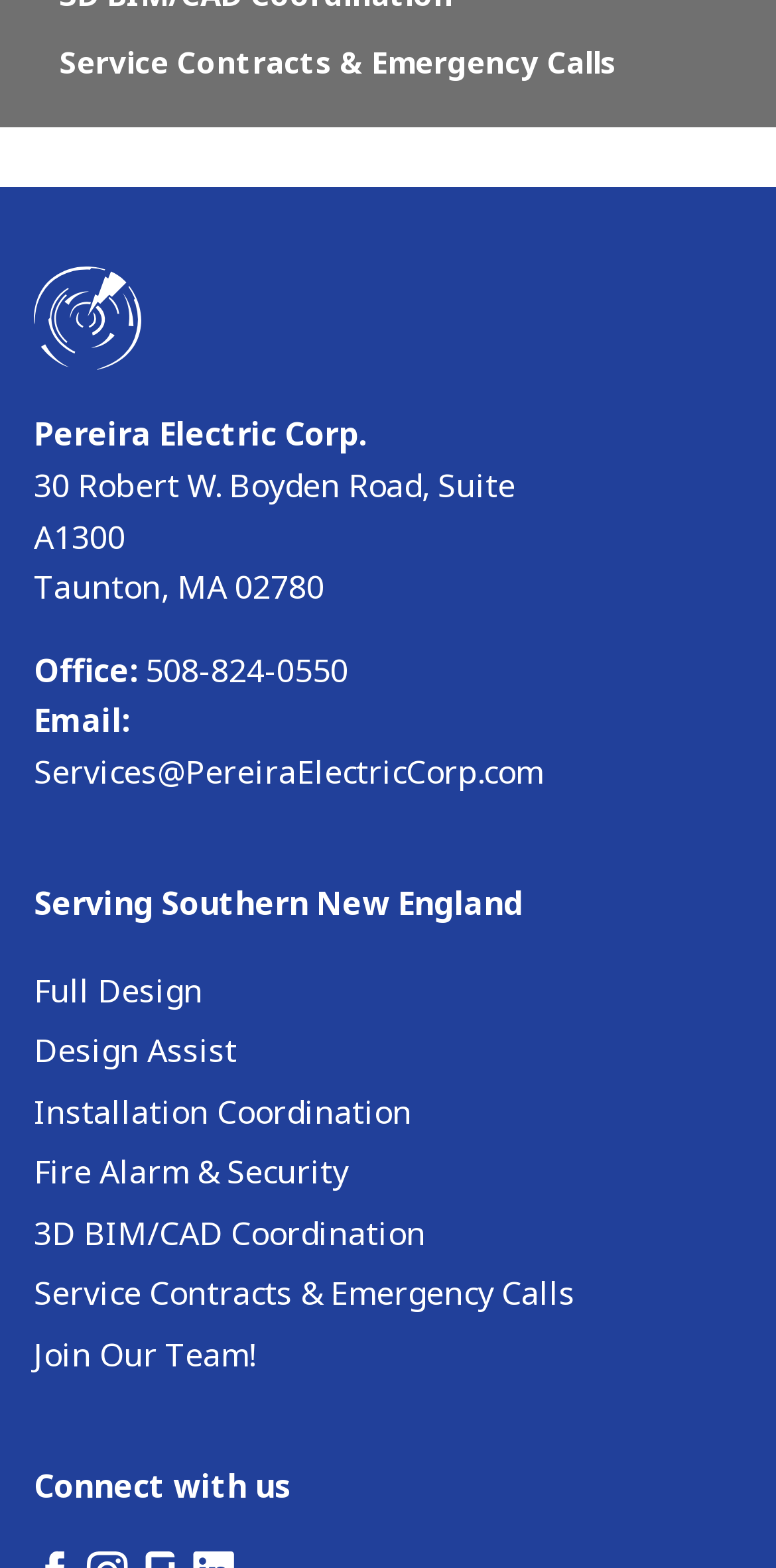How many services are listed?
Analyze the screenshot and provide a detailed answer to the question.

The services are listed in the middle section of the webpage, with links to each service. By counting the number of link elements with service names, we can determine that there are 7 services listed: Full Design, Design Assist, Installation Coordination, Fire Alarm & Security, 3D BIM/CAD Coordination, Service Contracts & Emergency Calls, and Join Our Team!.